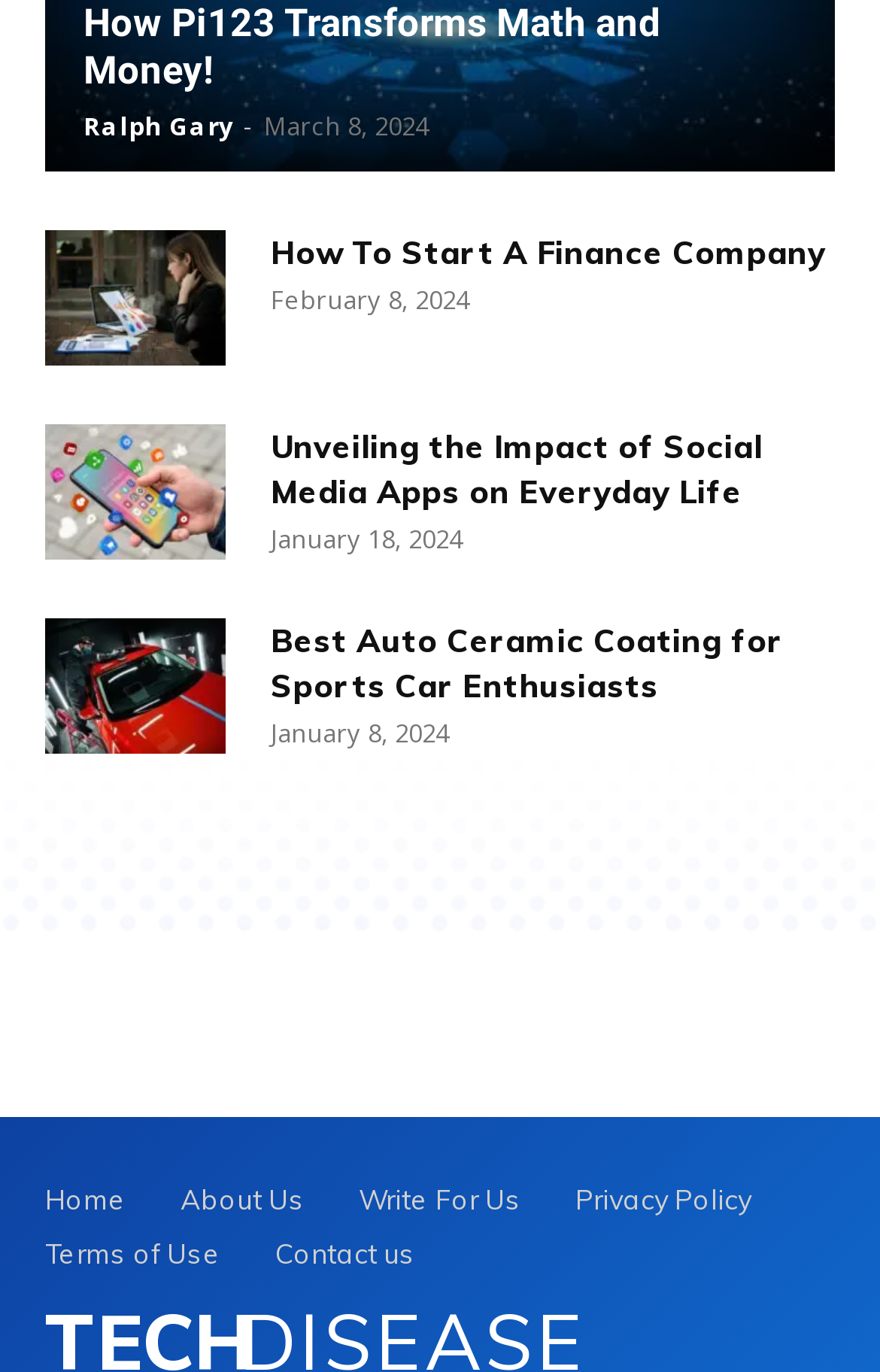Please use the details from the image to answer the following question comprehensively:
What is the date of the second article?

I examined the second article and found the date 'February 8, 2024' below the heading 'How To Start A Finance Company'.